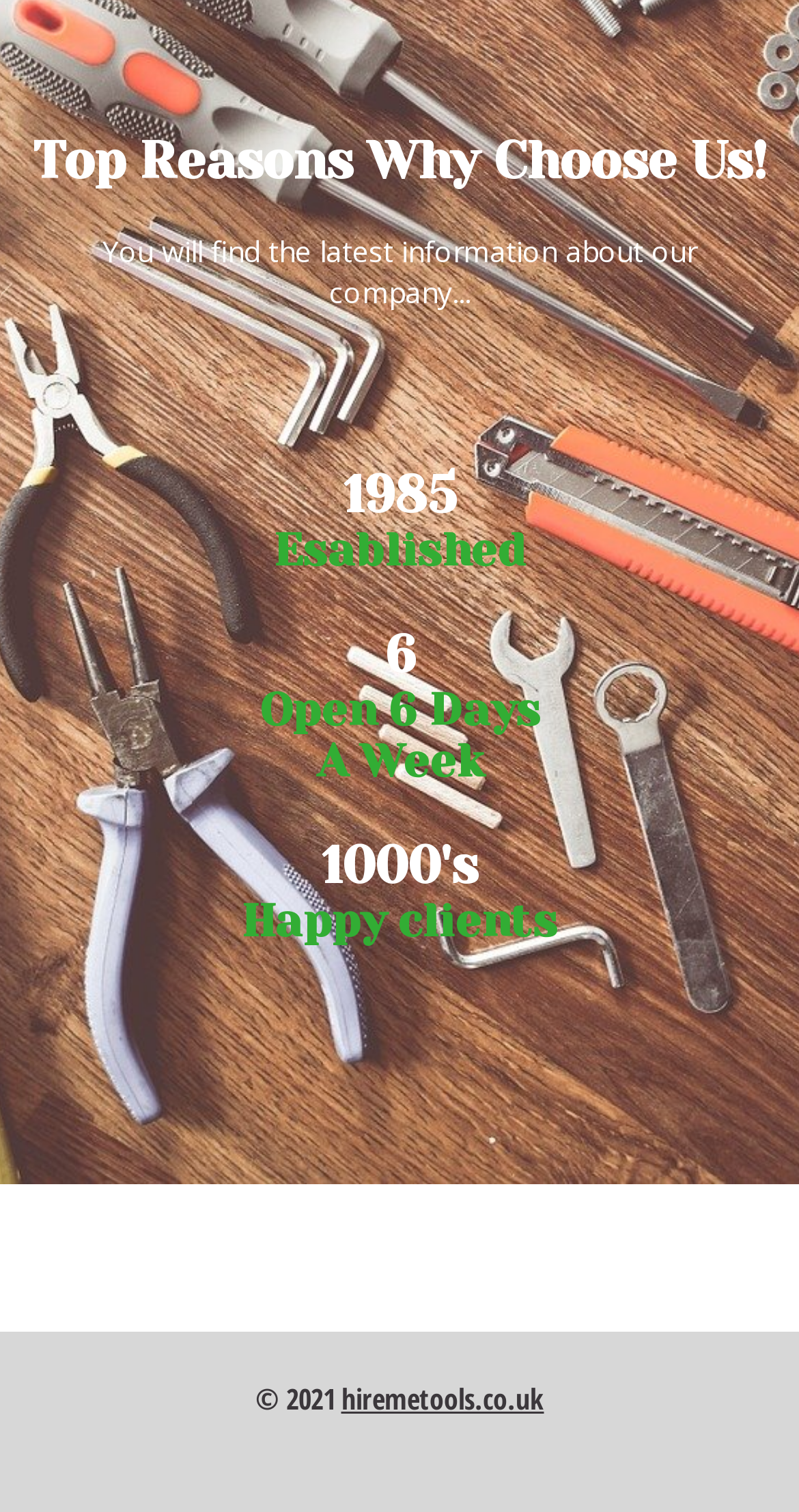Reply to the question with a brief word or phrase: What is the website's copyright year?

2021